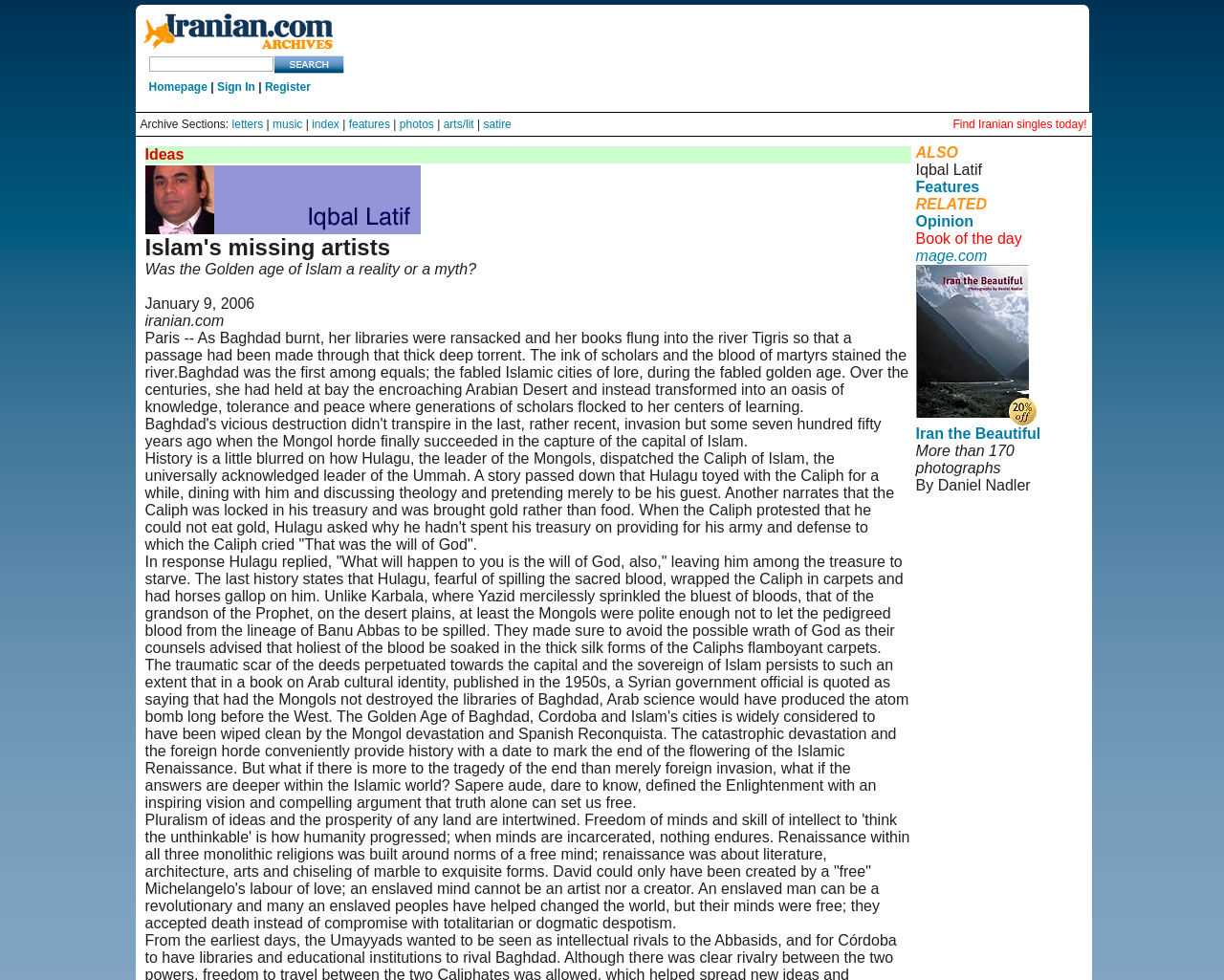Answer the question below using just one word or a short phrase: 
Are there any images on the webpage?

Yes